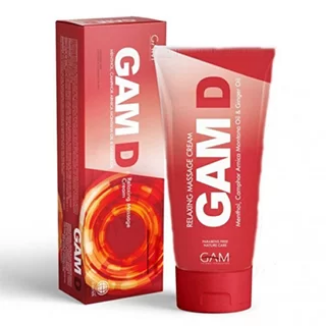Provide a brief response in the form of a single word or phrase:
What is the purpose of the cream?

Relaxation and soothing muscles